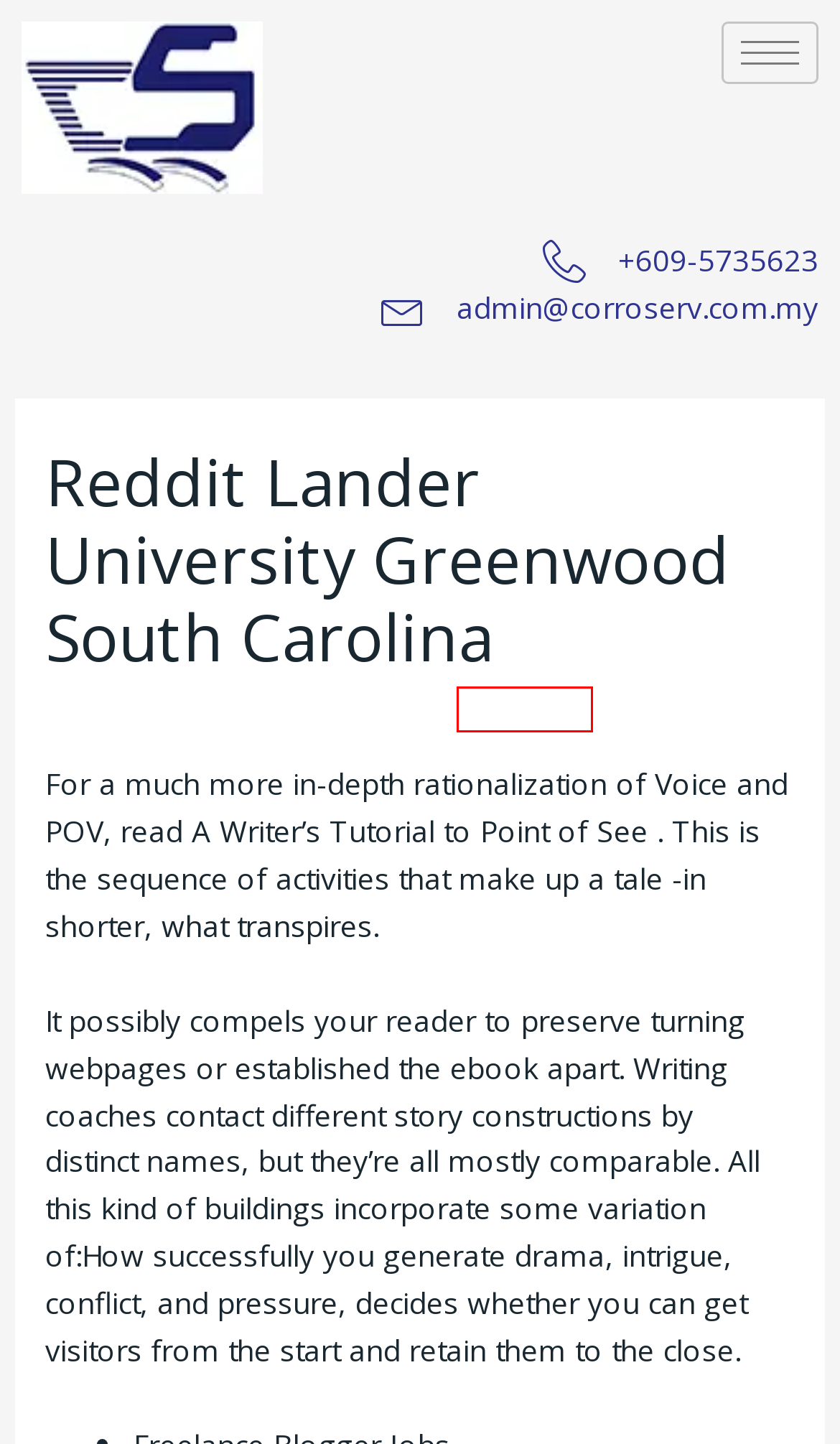You have a screenshot of a webpage with a red bounding box around an element. Choose the best matching webpage description that would appear after clicking the highlighted element. Here are the candidates:
A. Asia – Corroserv
B. Corroserv
C. Other Services – Corroserv
D. Social Commitment – Corroserv
E. corroserv – Corroserv
F. blog – Corroserv
G. FAQ – Corroserv
H. Contact Us – Corroserv

E